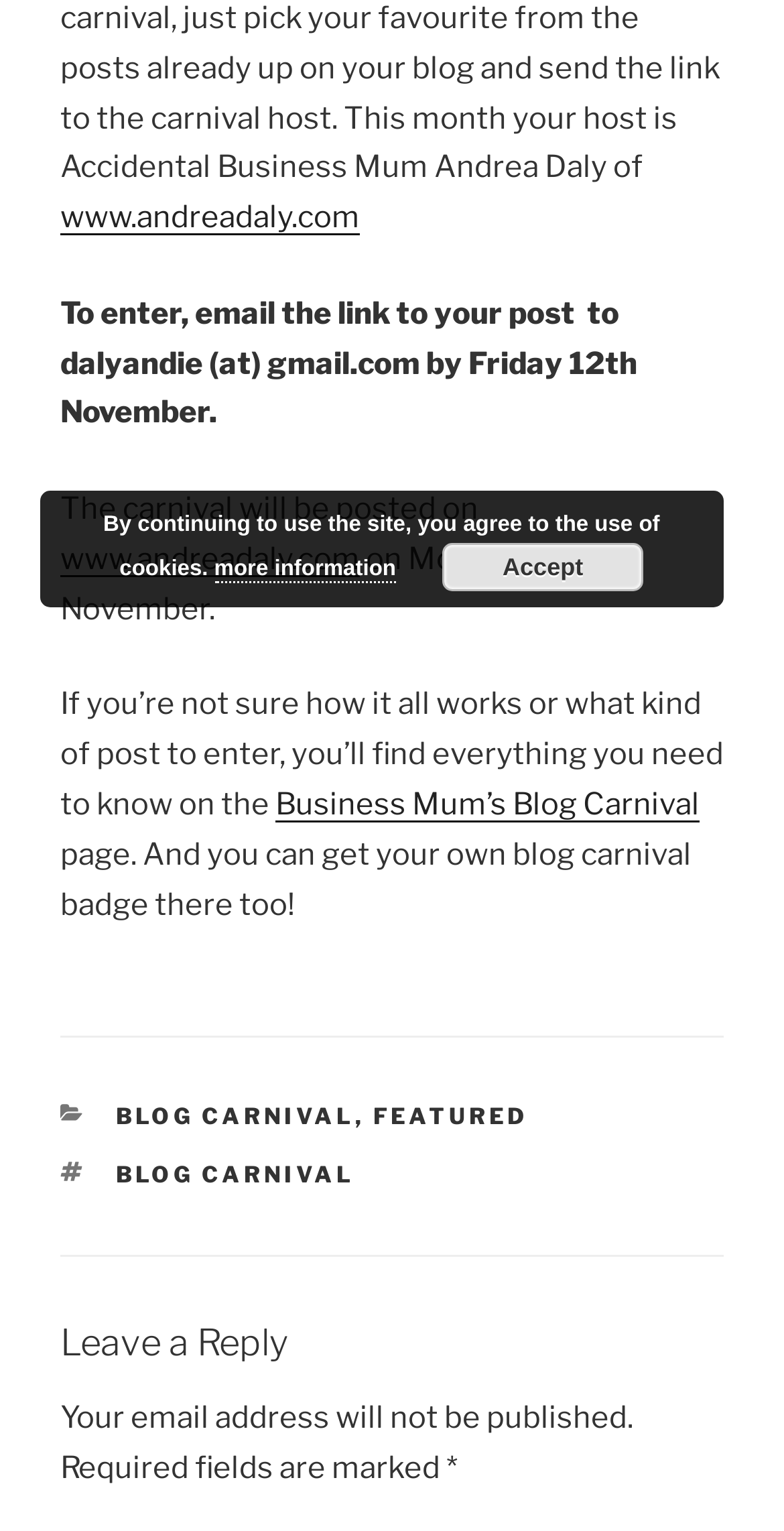Return the bounding box coordinates of the UI element that corresponds to this description: "Business Mum’s Blog Carnival". The coordinates must be given as four float numbers in the range of 0 and 1, [left, top, right, bottom].

[0.351, 0.513, 0.892, 0.537]